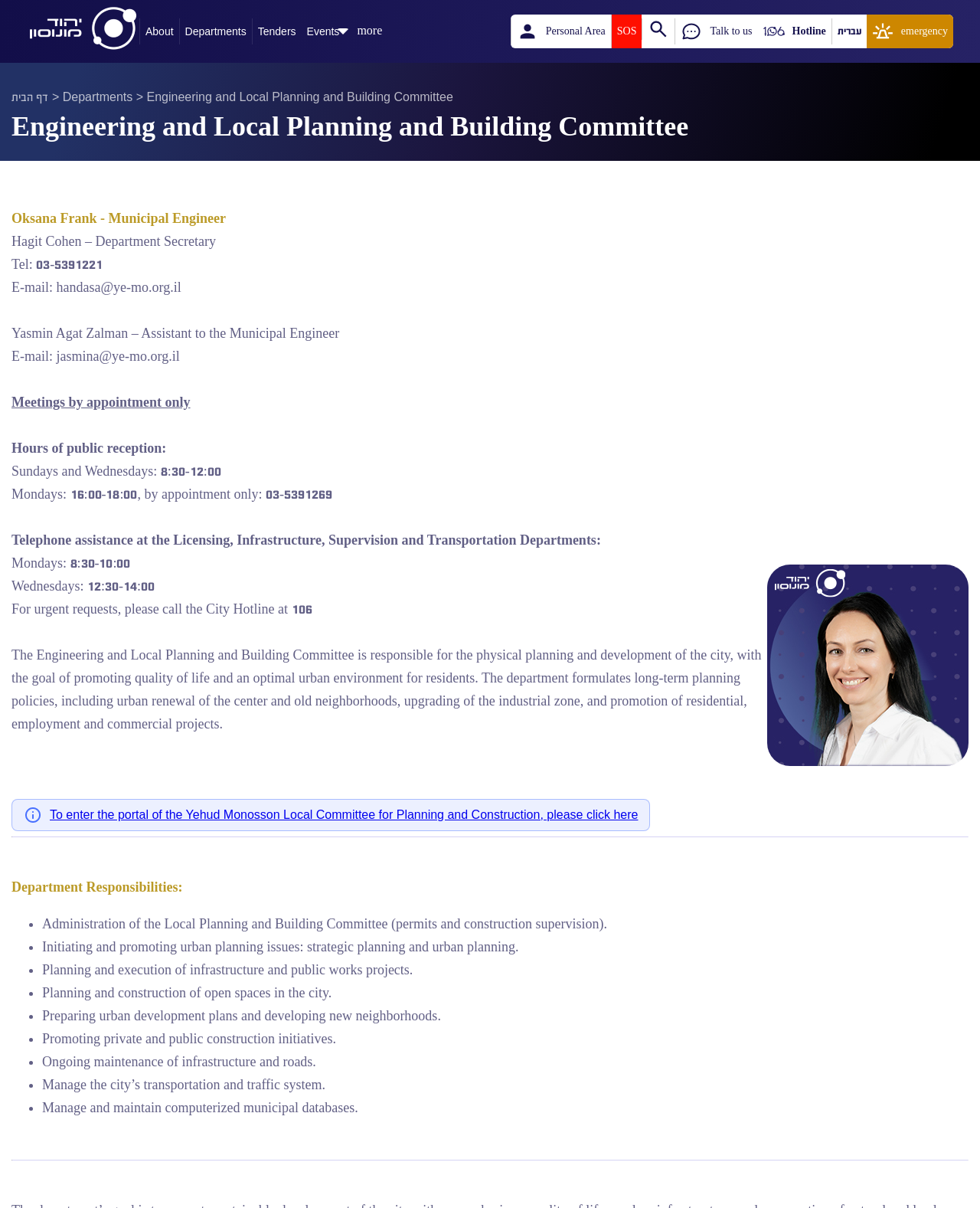Provide a comprehensive description of the webpage.

The webpage is about the Engineering and Local Planning and Building Committee of Yahud. At the top, there is a navigation menu with links to various sections, including "About", "Departments", "Tenders", "Events", and more. Below the navigation menu, there is a heading that displays the committee's name and a brief description.

The main content of the page is divided into two sections. The first section provides contact information for the committee, including the names and email addresses of the municipal engineer and department secretary, as well as phone numbers and office hours. There is also a paragraph describing the committee's responsibilities and goals.

The second section outlines the department's responsibilities in more detail, using a list format with bullet points. The responsibilities include administering the local planning and building committee, initiating and promoting urban planning issues, planning and executing infrastructure and public works projects, and more.

At the bottom of the page, there is a link to enter the portal of the Yehud Monosson Local Committee for Planning and Construction, as well as a horizontal separator line. Below the separator line, there is another heading that lists the department's responsibilities in a concise manner, using bullet points.